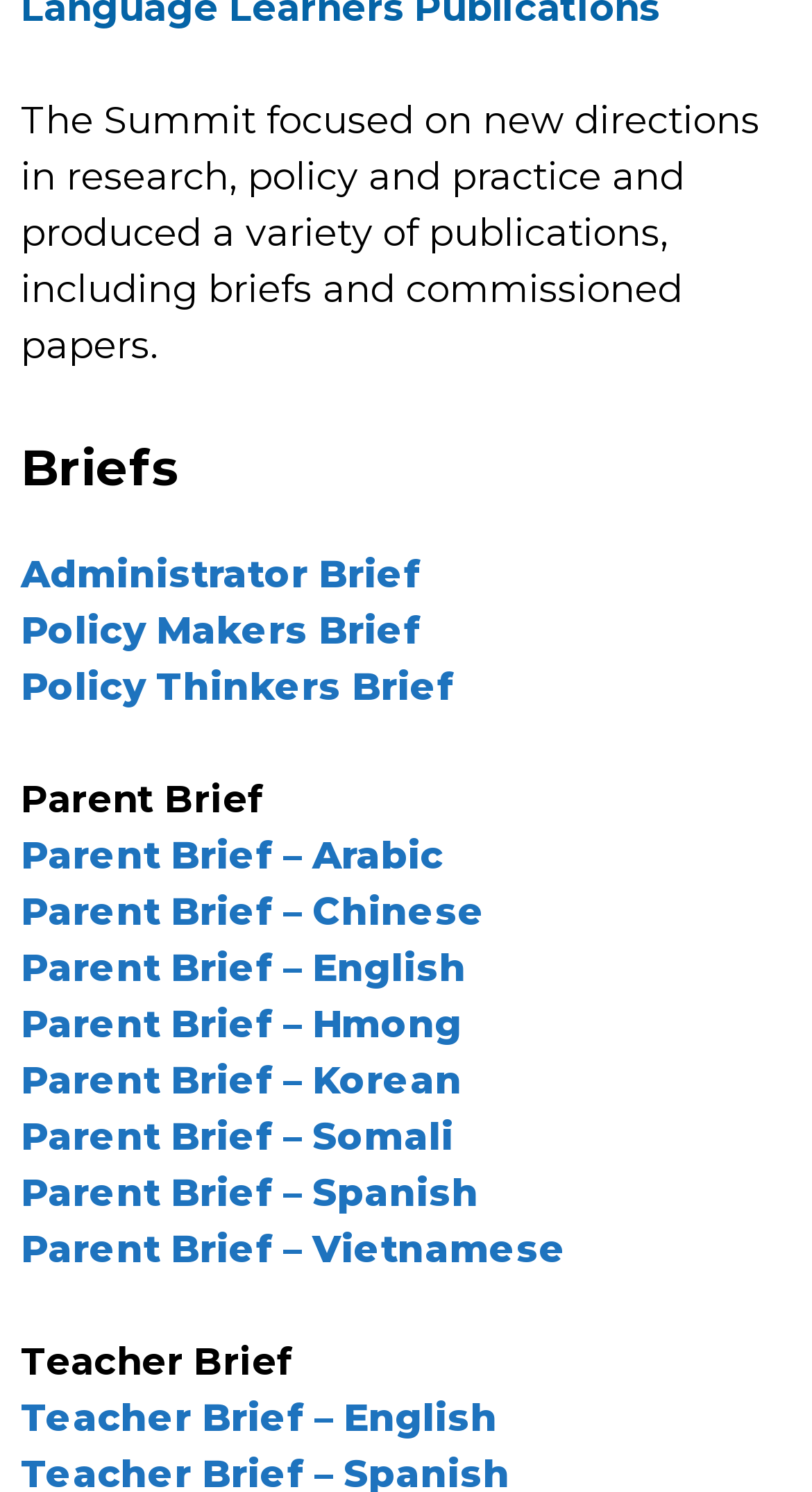With reference to the screenshot, provide a detailed response to the question below:
How many language options are available for the Parent Brief?

The number of language options available for the Parent Brief can be counted by looking at the links provided under the 'Parent Brief' heading. There are 7 language options available: Arabic, Chinese, English, Hmong, Korean, Somali, and Vietnamese.